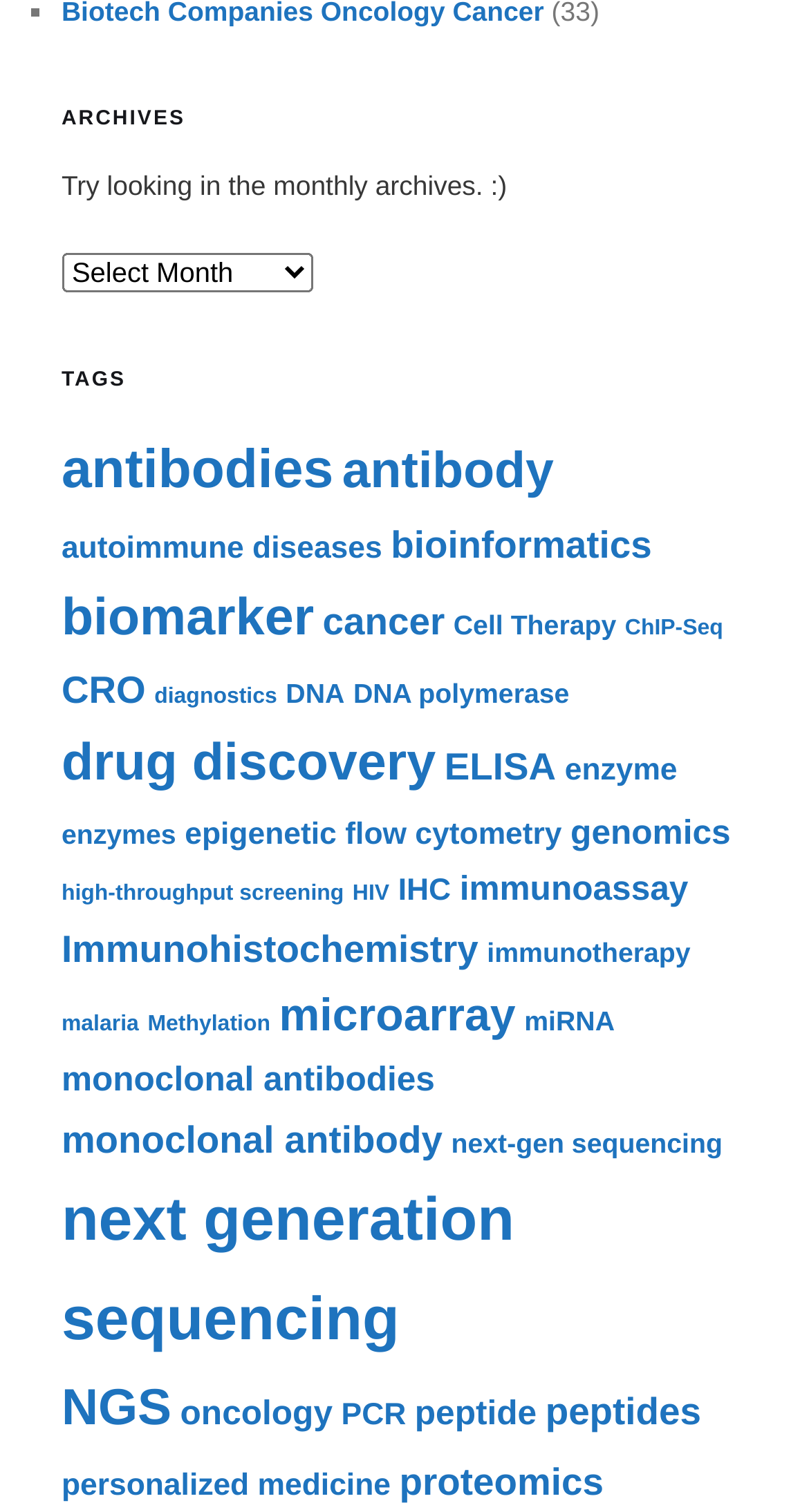Show me the bounding box coordinates of the clickable region to achieve the task as per the instruction: "Learn about personalized medicine".

[0.076, 0.972, 0.483, 0.994]